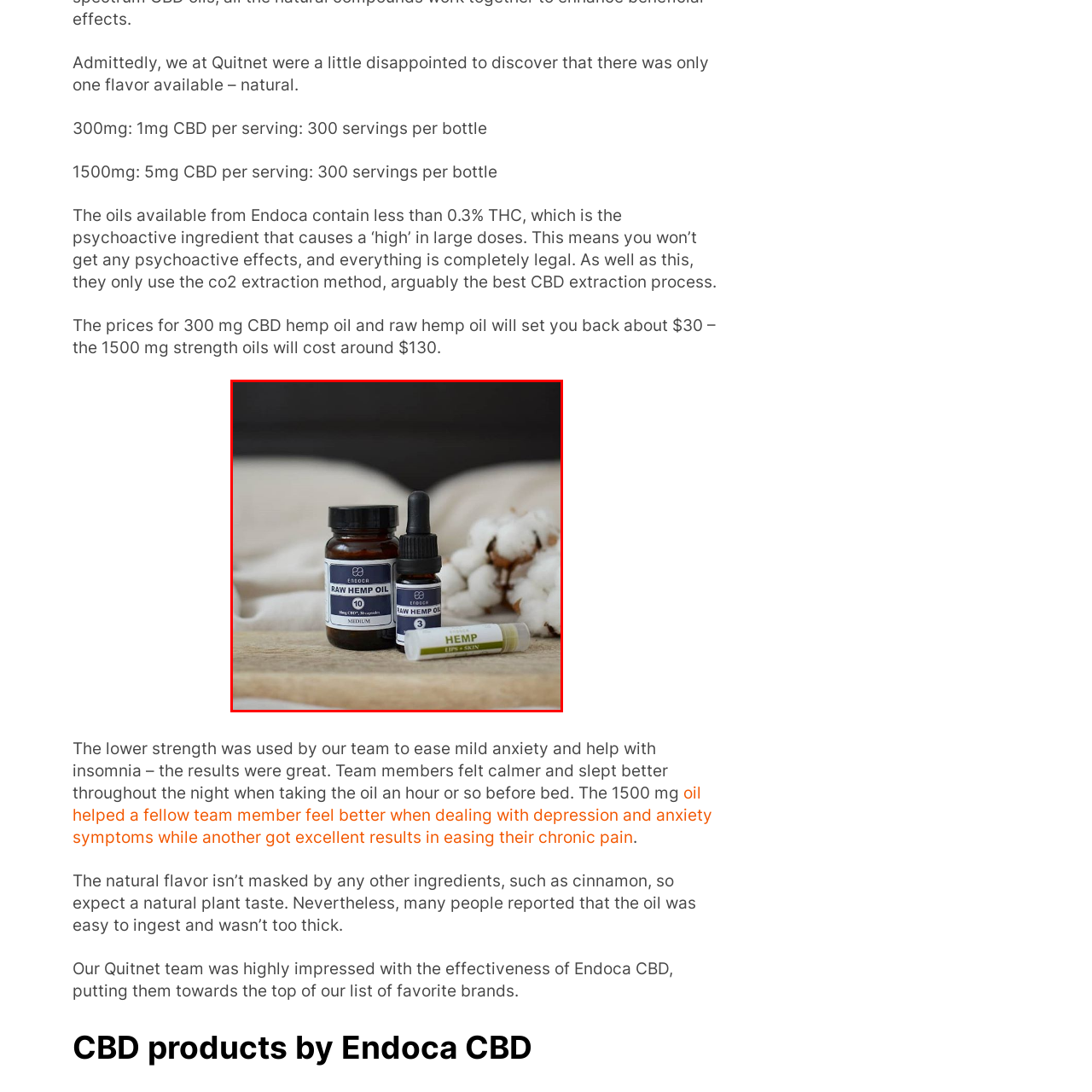Give a comprehensive caption for the image marked by the red rectangle.

The image showcases a selection of Endoca CBD products, prominently featuring a dark amber bottle of raw hemp oil with a label reading “10%”, indicating its potency. Beside it, there is a dropper bottle with a similar label that states “RAW HEMP OIL,” suggesting a medium strength option. Additionally, a small tube marked "HEMP LIPS & SKIN" is displayed, hinting at a topical product designed for skincare purposes. The background features a soft, neutral color palette with a textured surface, complemented by a piece of cotton, which emphasizes the natural essence of the products. This visual representation aligns with Endoca's commitment to high-quality CBD oils, noted for their legal status due to low THC content and the use of the CO2 extraction method, ensuring the purity and effectiveness of their offerings.